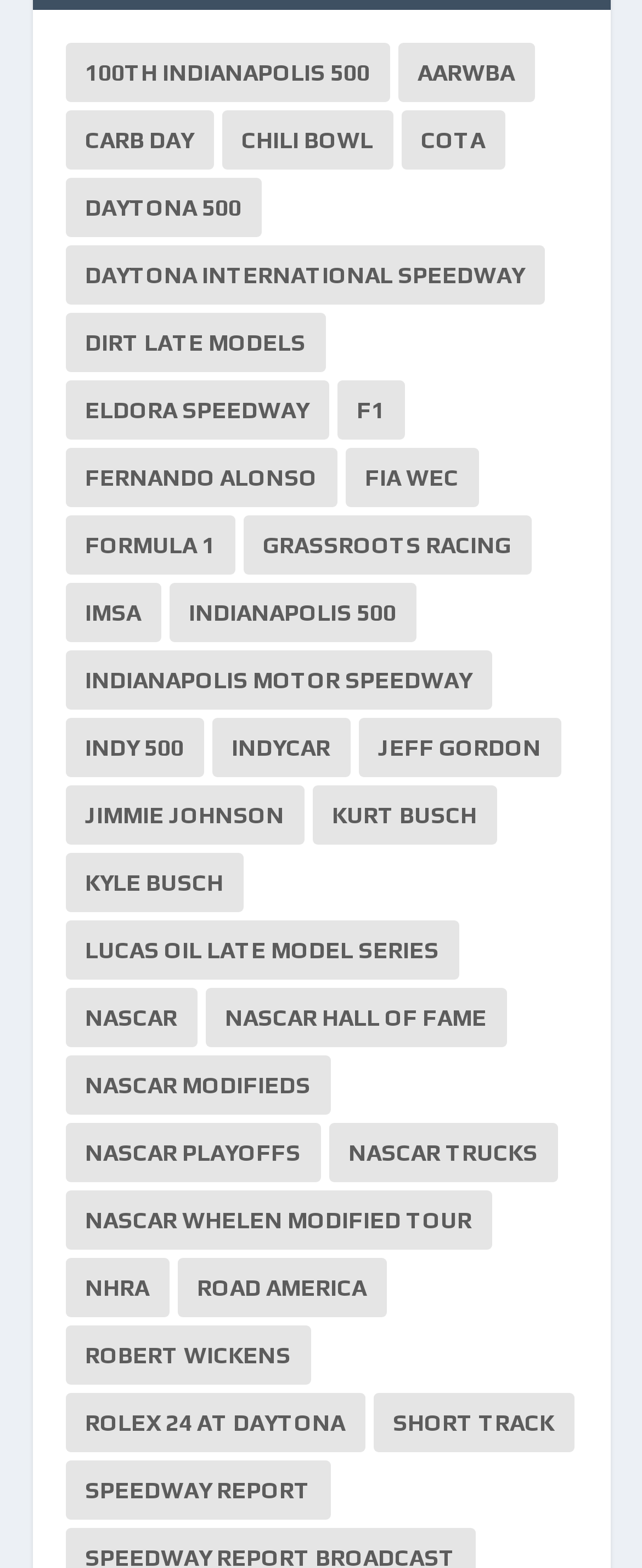Determine the bounding box coordinates of the region I should click to achieve the following instruction: "View Carb Day". Ensure the bounding box coordinates are four float numbers between 0 and 1, i.e., [left, top, right, bottom].

[0.101, 0.07, 0.332, 0.108]